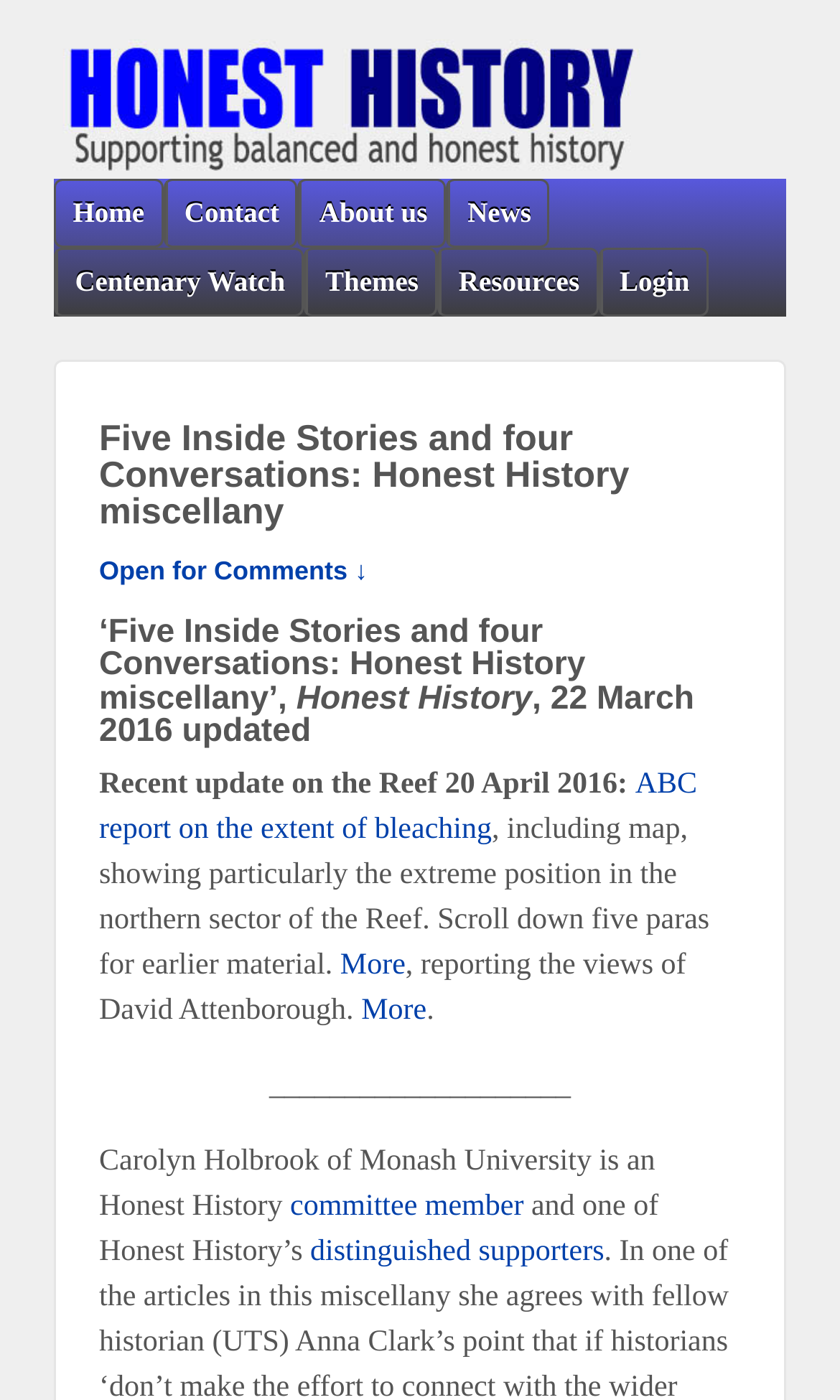Please identify the coordinates of the bounding box for the clickable region that will accomplish this instruction: "read about centenary watch".

[0.067, 0.178, 0.36, 0.224]